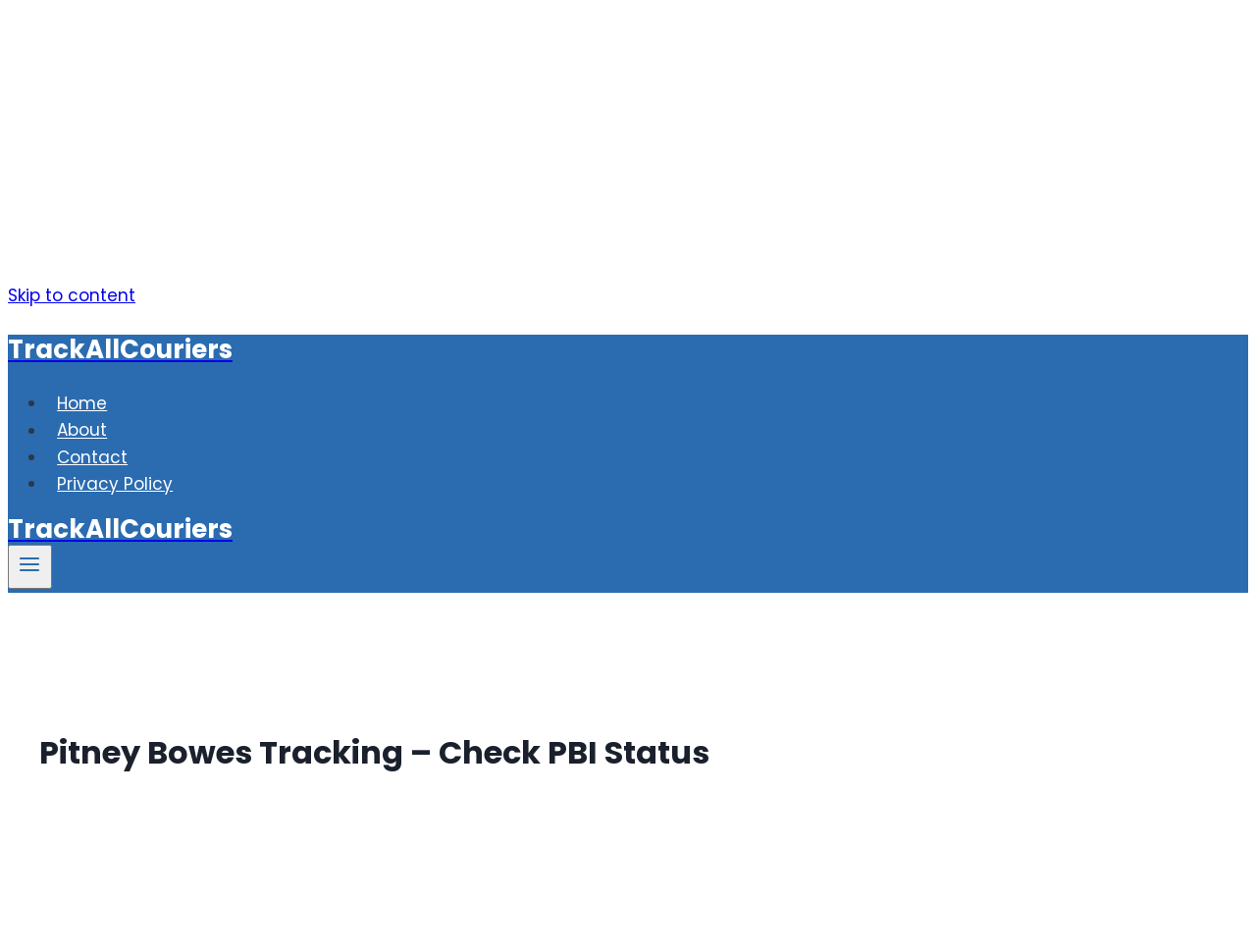What is the function of the 'Open menu' button?
Please provide a single word or phrase as your answer based on the screenshot.

Expand menu